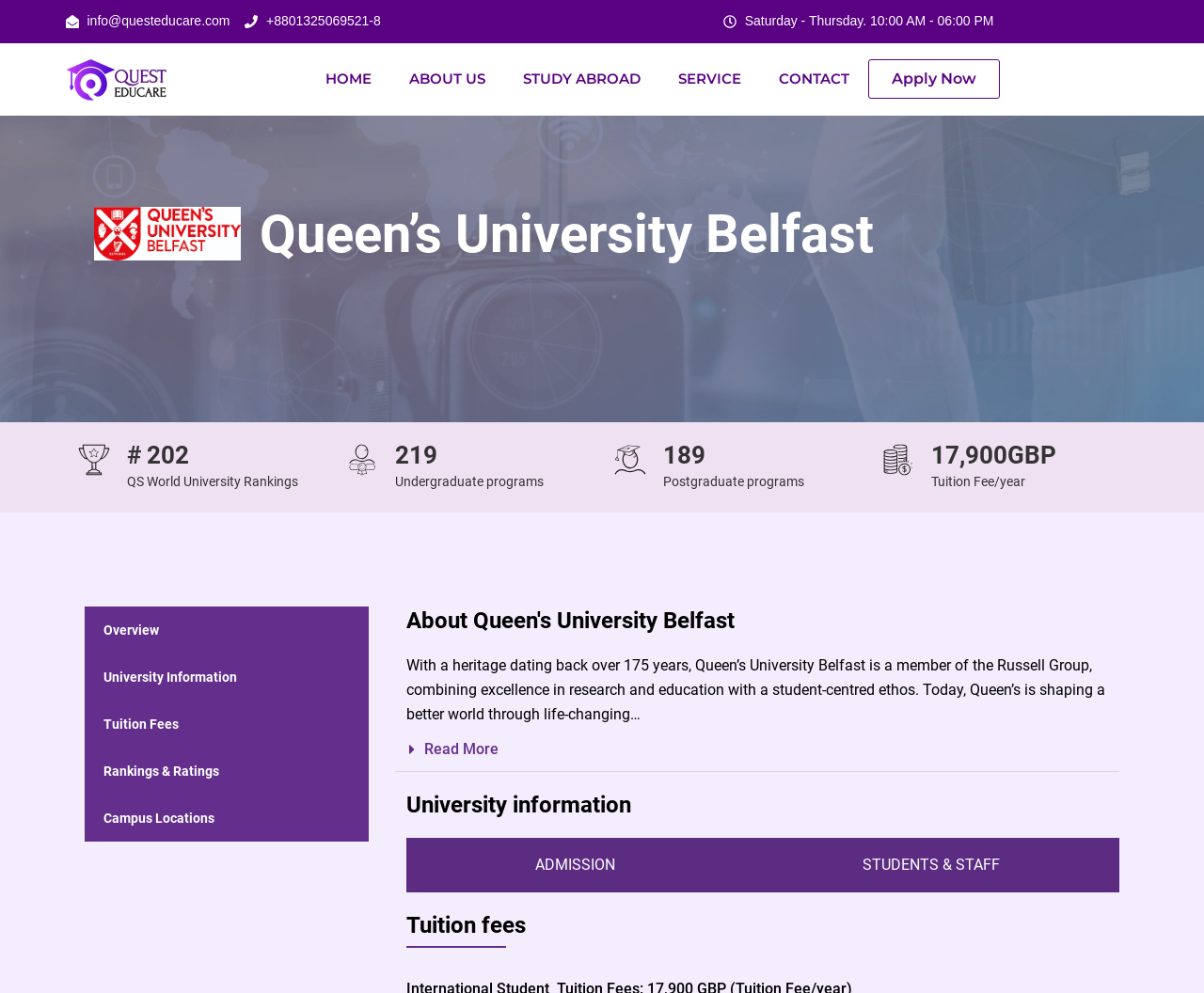Identify the bounding box coordinates of the clickable region to carry out the given instruction: "Click the 'Read More' button".

[0.328, 0.733, 0.93, 0.778]